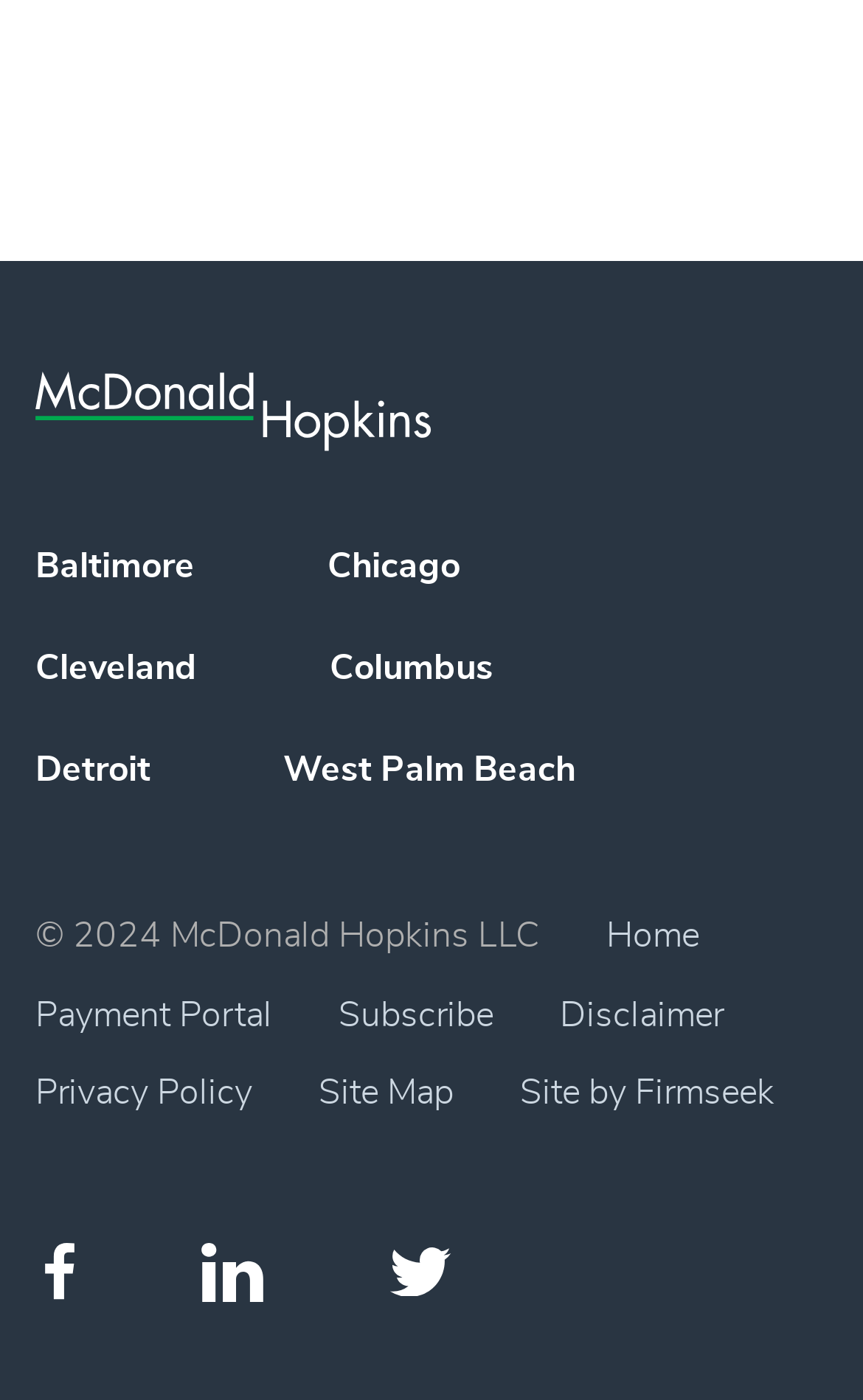Answer this question using a single word or a brief phrase:
What are the cities listed?

Baltimore, Chicago, Cleveland, Columbus, Detroit, West Palm Beach